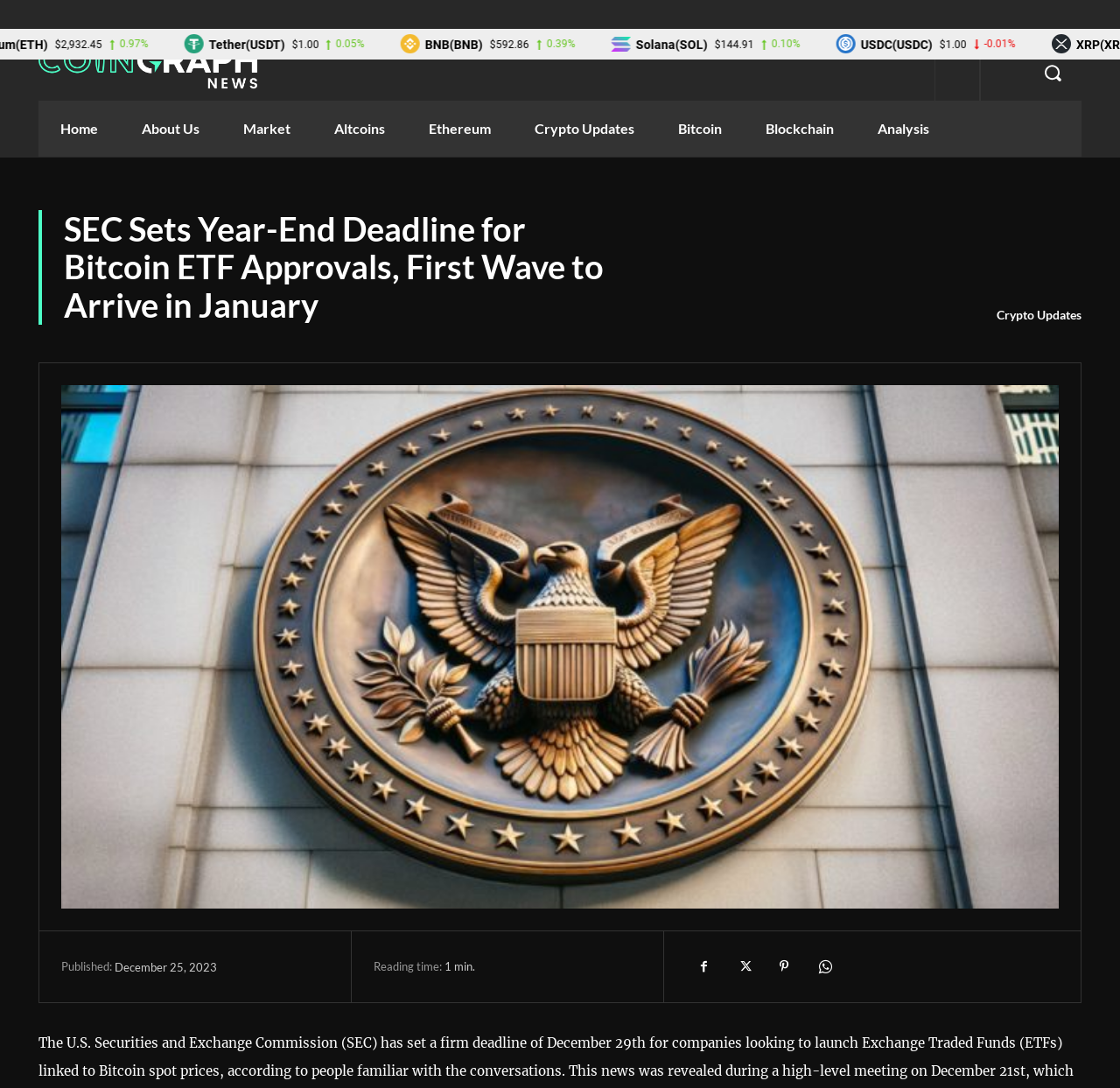Pinpoint the bounding box coordinates of the clickable area needed to execute the instruction: "Search for something". The coordinates should be specified as four float numbers between 0 and 1, i.e., [left, top, right, bottom].

[0.915, 0.041, 0.965, 0.092]